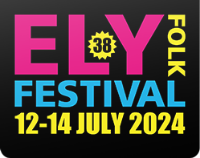Elaborate on the various elements present in the image.

The image promotes the Ely Folk Festival, featuring bold and vibrant typography. Dominated by a striking purple and yellow color scheme, the words "ELY FOLK FESTIVAL" are displayed prominently, with the festival's 38th year denoted in an eye-catching design. The dates for the event are highlighted below, indicating it will take place from July 12 to July 14, 2024. This festive graphic encapsulates the lively spirit of the festival, inviting attendees to join in the celebration of folk music and culture.